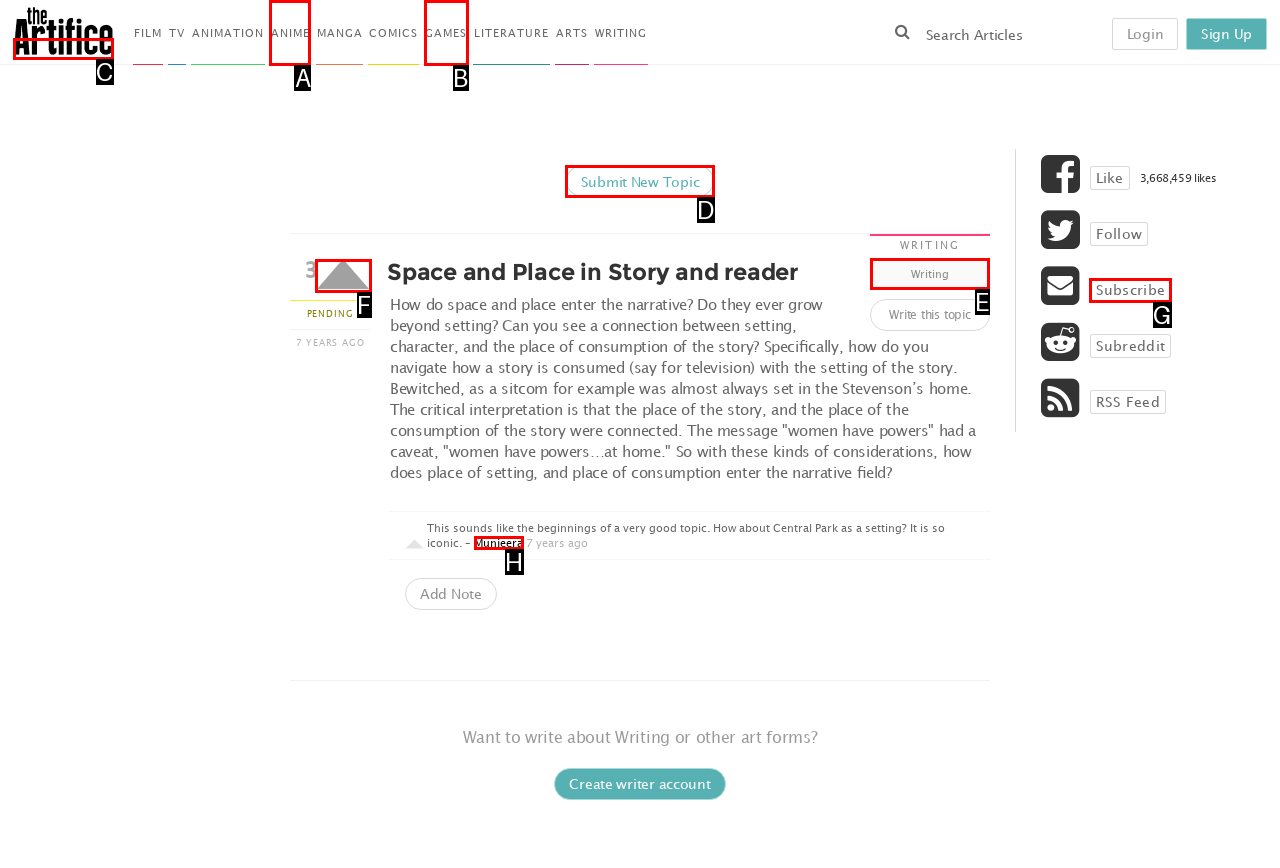Given the task: Write about Writing, tell me which HTML element to click on.
Answer with the letter of the correct option from the given choices.

E